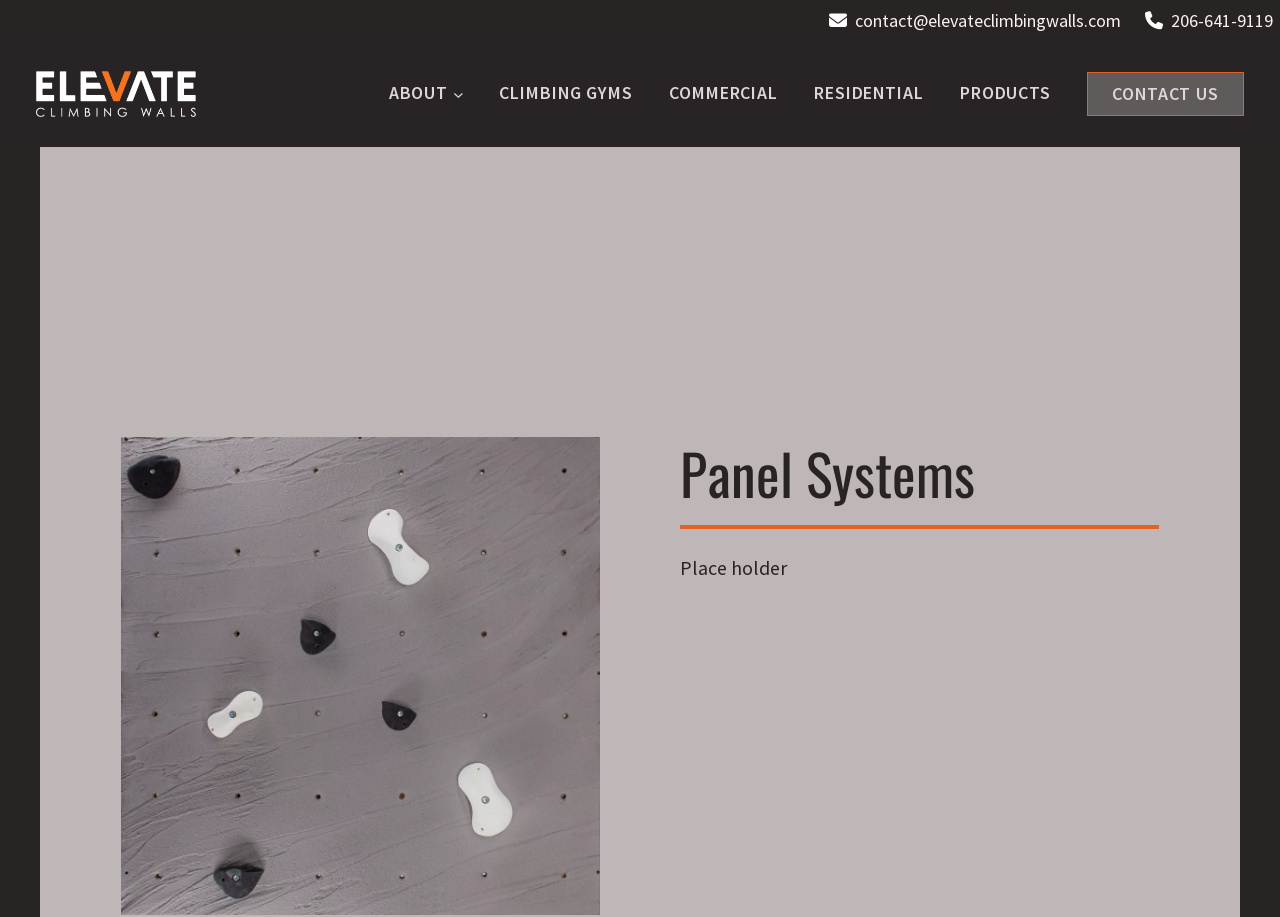What is the phone number to contact the company?
Please provide a single word or phrase in response based on the screenshot.

206-641-9119